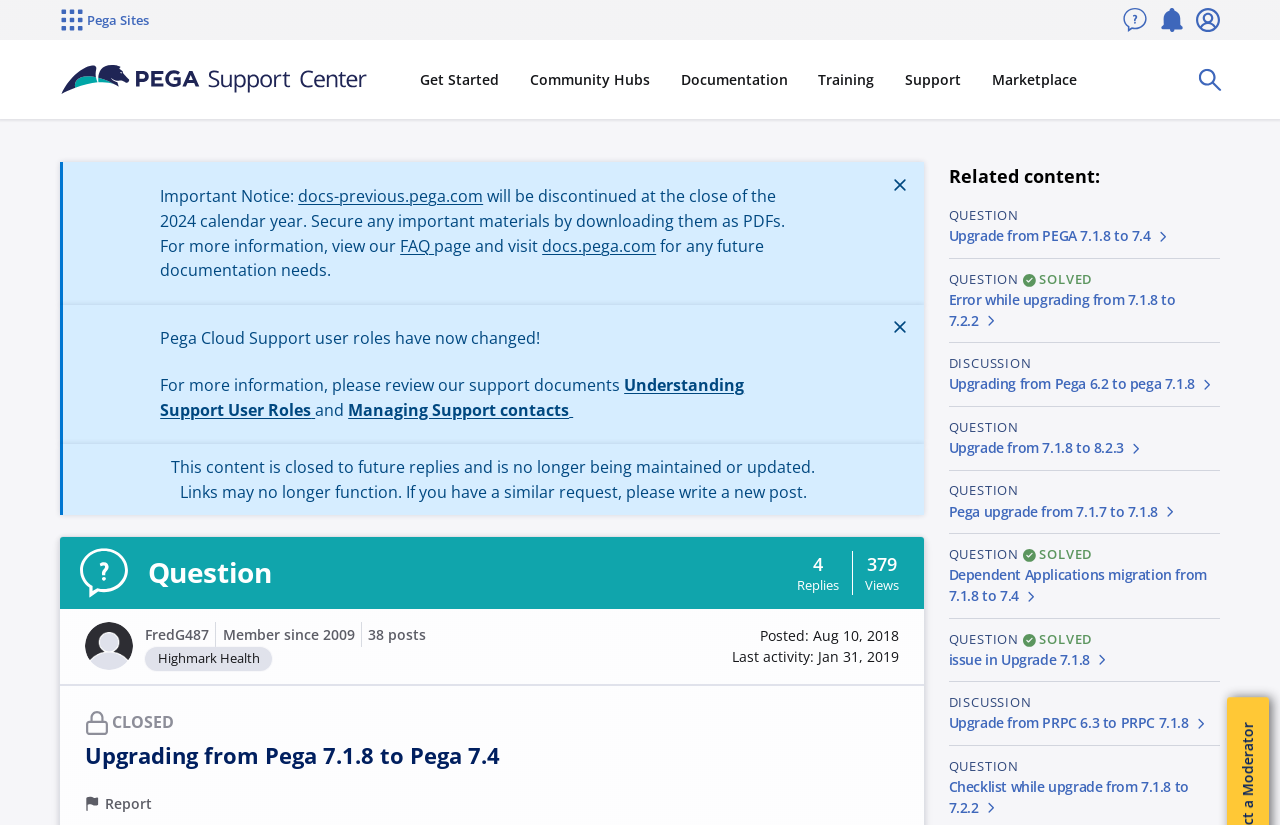Offer a detailed explanation of the webpage layout and contents.

This webpage is a support center page focused on upgrading from Pega 7.1.8 to Pega 7.4. At the top, there is a navigation menu with buttons for "Get Started", "Community Hubs", "Documentation", "Training", "Support", "Marketplace", and "Pega Sites". On the top right, there are buttons for "Log in", "Notifications", and "Contact".

Below the navigation menu, there is an important notice about a website being discontinued at the end of 2024, with links to download important materials and view an FAQ page.

The main content of the page is a question and answer section. The question is "Upgrading from Pega 7.1.8 to Pega 7.4" and is marked as closed. There are 379 replies and 379 views. The question is asked by a user named FredG487, who is a member since 2009 and has 38 posts. The question is posted on August 10, 2018, and the last activity was on January 31, 2019.

On the right side of the page, there is a section titled "Related content" with several links to other questions and discussions related to upgrading from Pega 7.1.8 to different versions, such as 7.2.2, 7.4, and 8.2.3. These links are categorized as questions, discussions, or solved issues.

At the bottom of the page, there are buttons to report the question and a link to the support center.